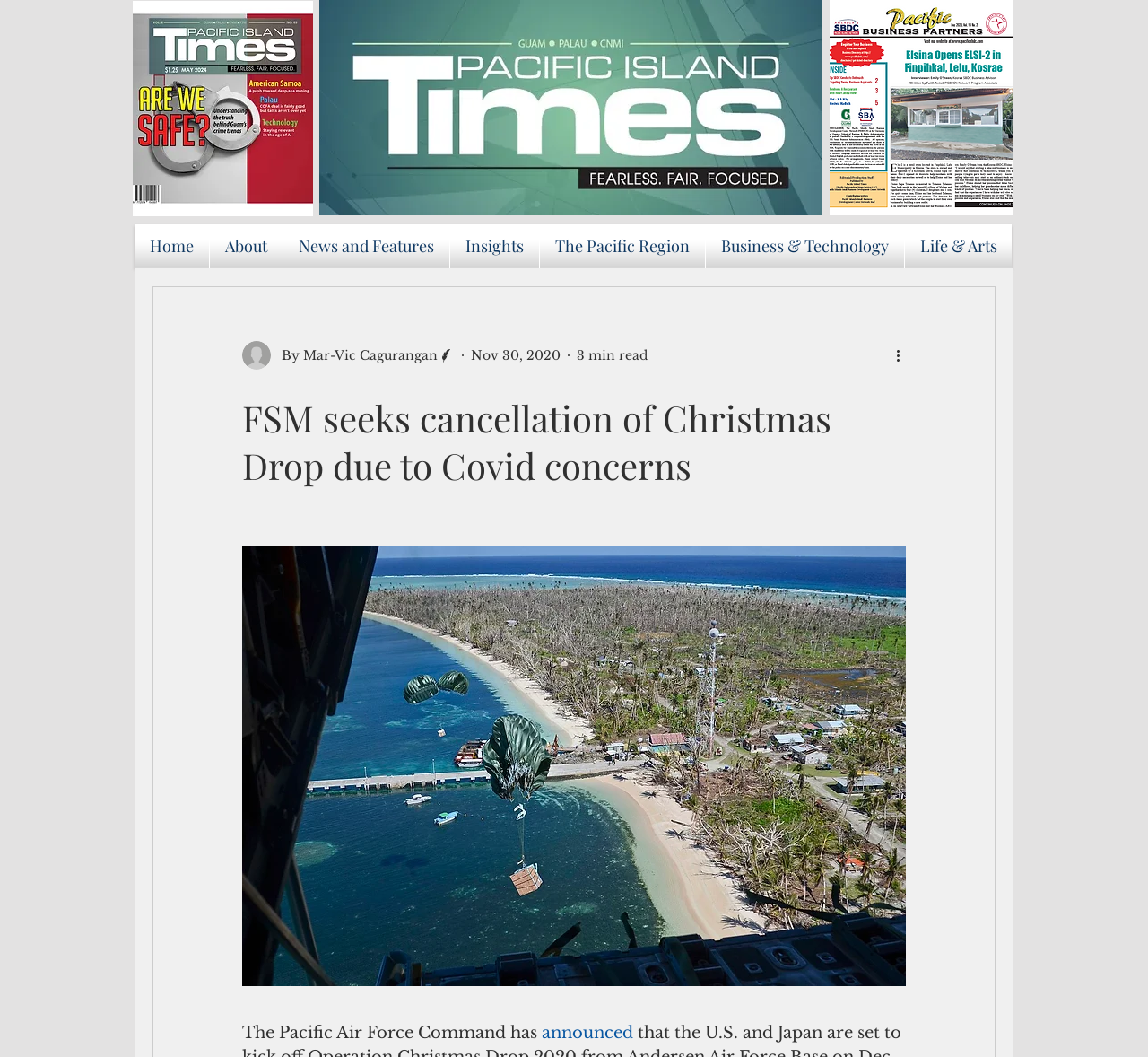Please provide a brief answer to the following inquiry using a single word or phrase:
What is the location of Andersen Air Force Base?

Not specified